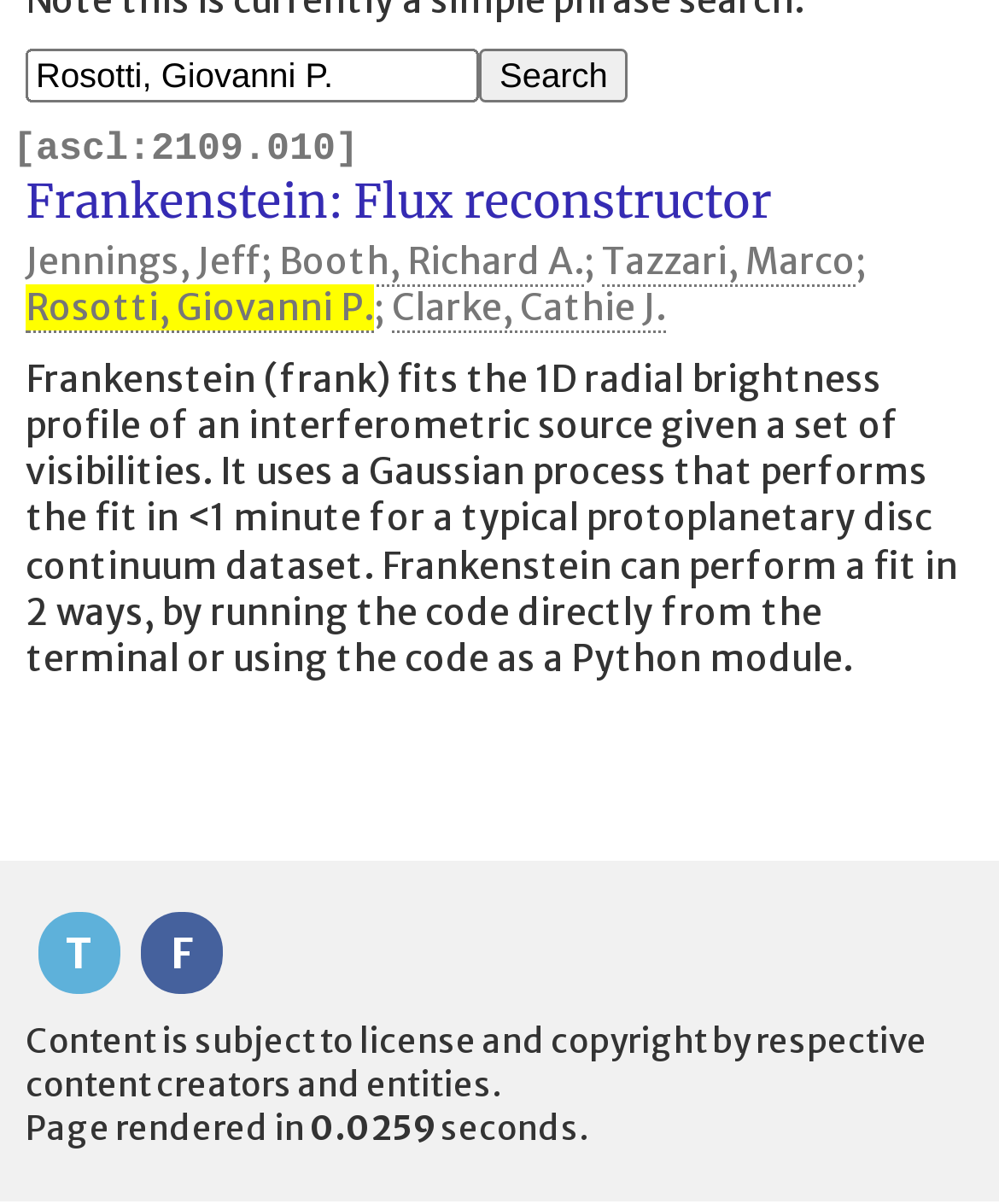Determine the bounding box for the UI element that matches this description: "parent_node: Button aria-label="Open navigation menu"".

None